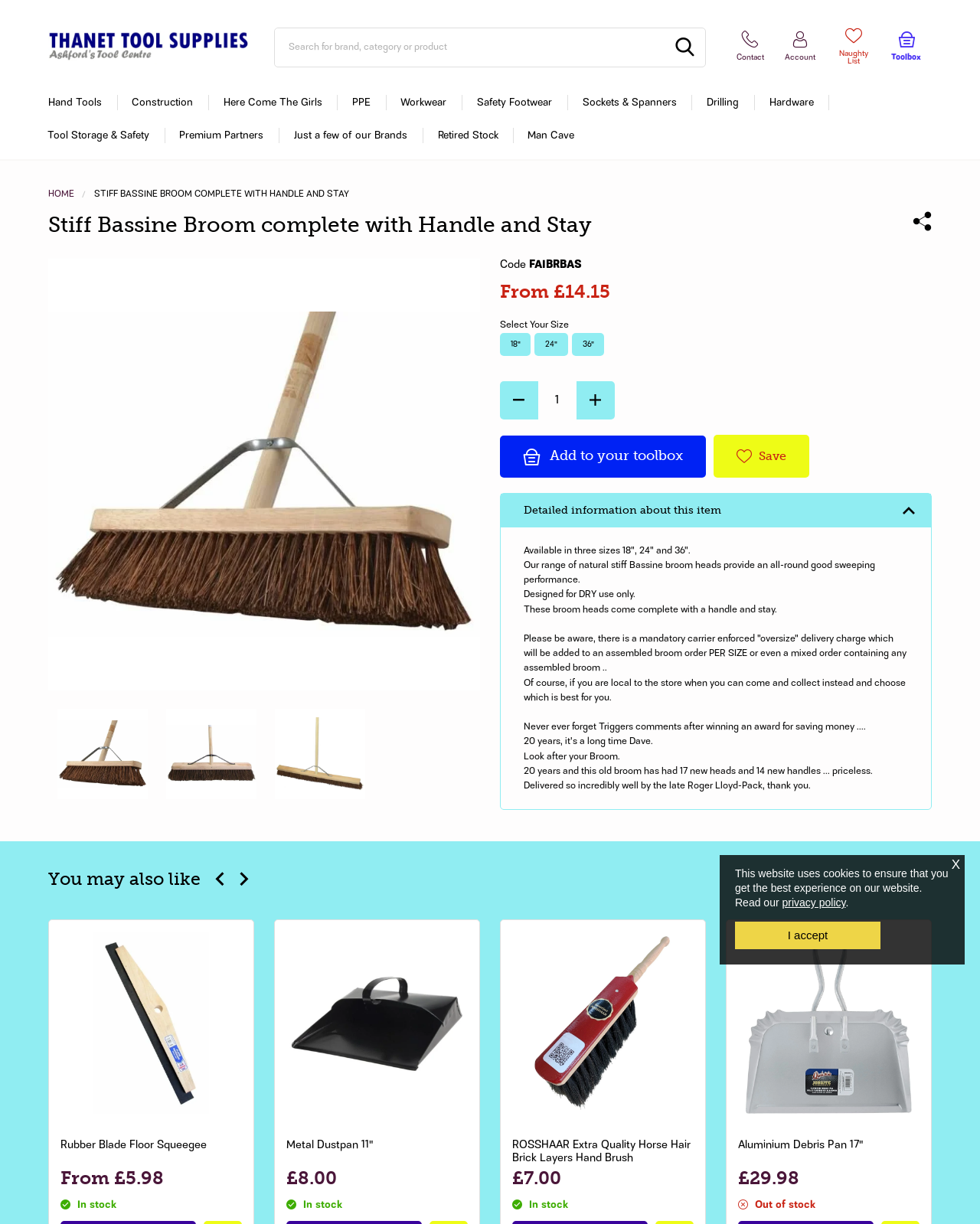Determine the bounding box coordinates of the clickable region to carry out the instruction: "click REGISTER".

[0.0, 0.116, 0.273, 0.142]